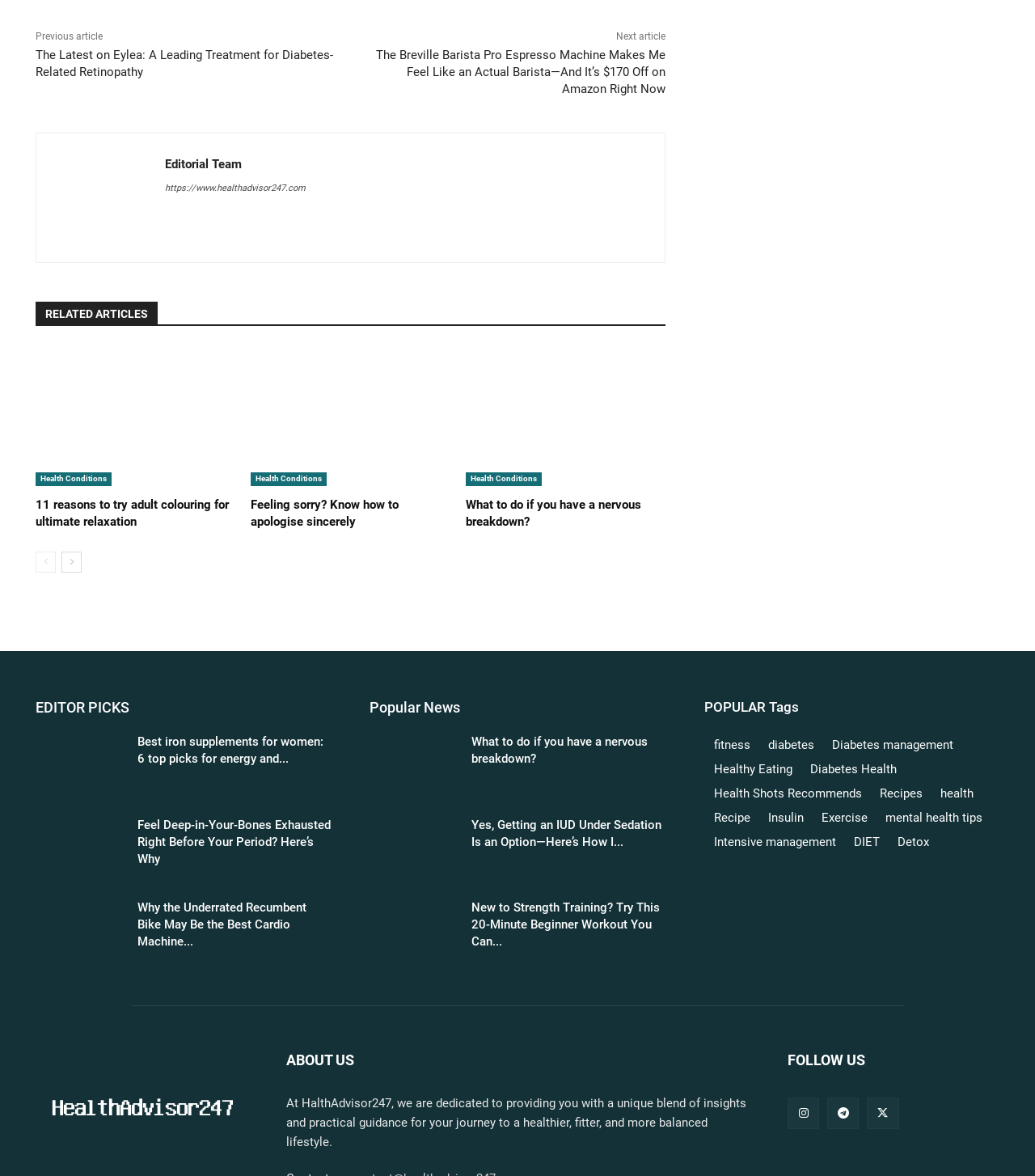What is the position of the 'NEXT ARTICLE' button?
Using the picture, provide a one-word or short phrase answer.

right side